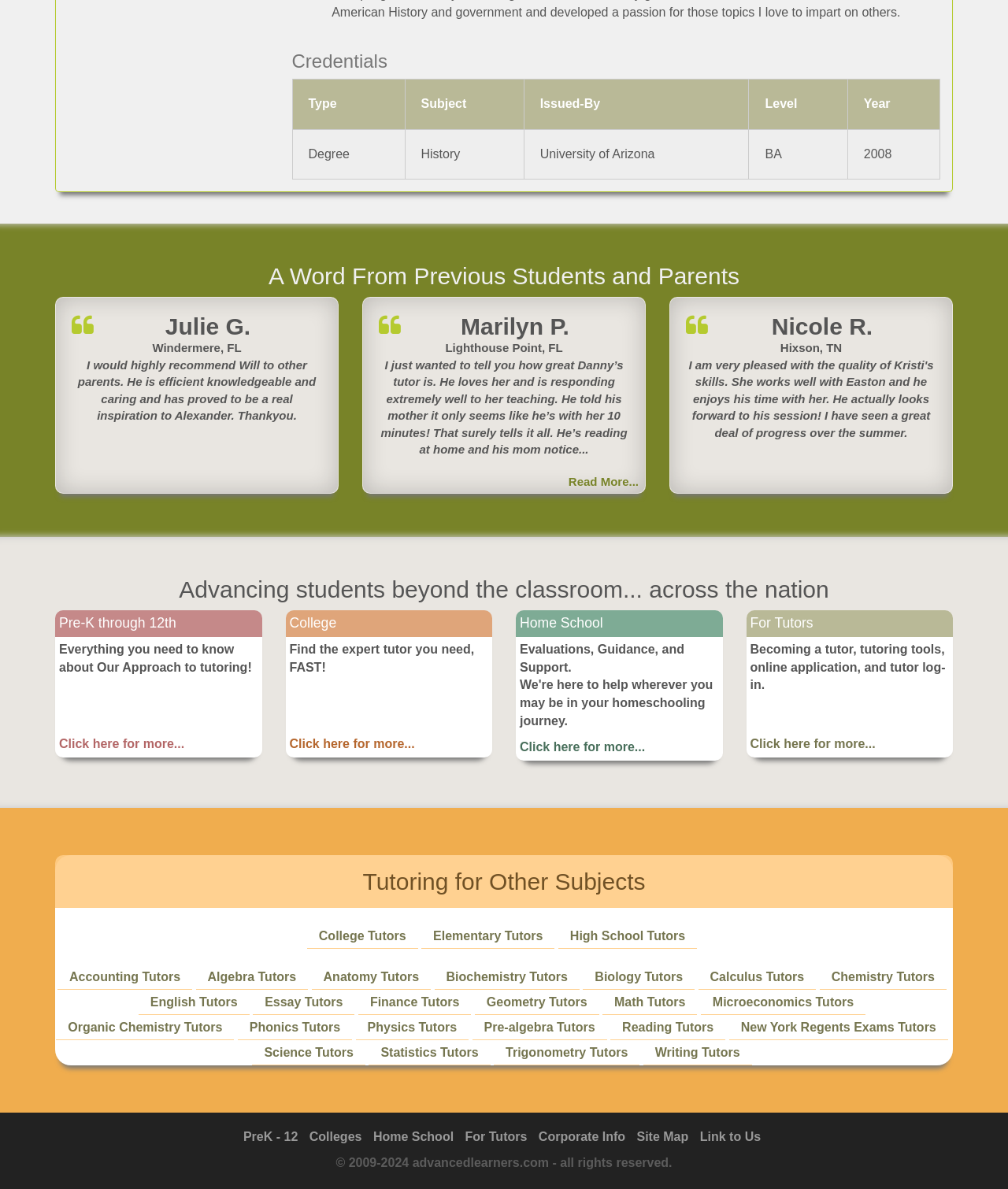Kindly determine the bounding box coordinates for the area that needs to be clicked to execute this instruction: "Explore 'Home School' evaluations, guidance, and support".

[0.512, 0.514, 0.717, 0.64]